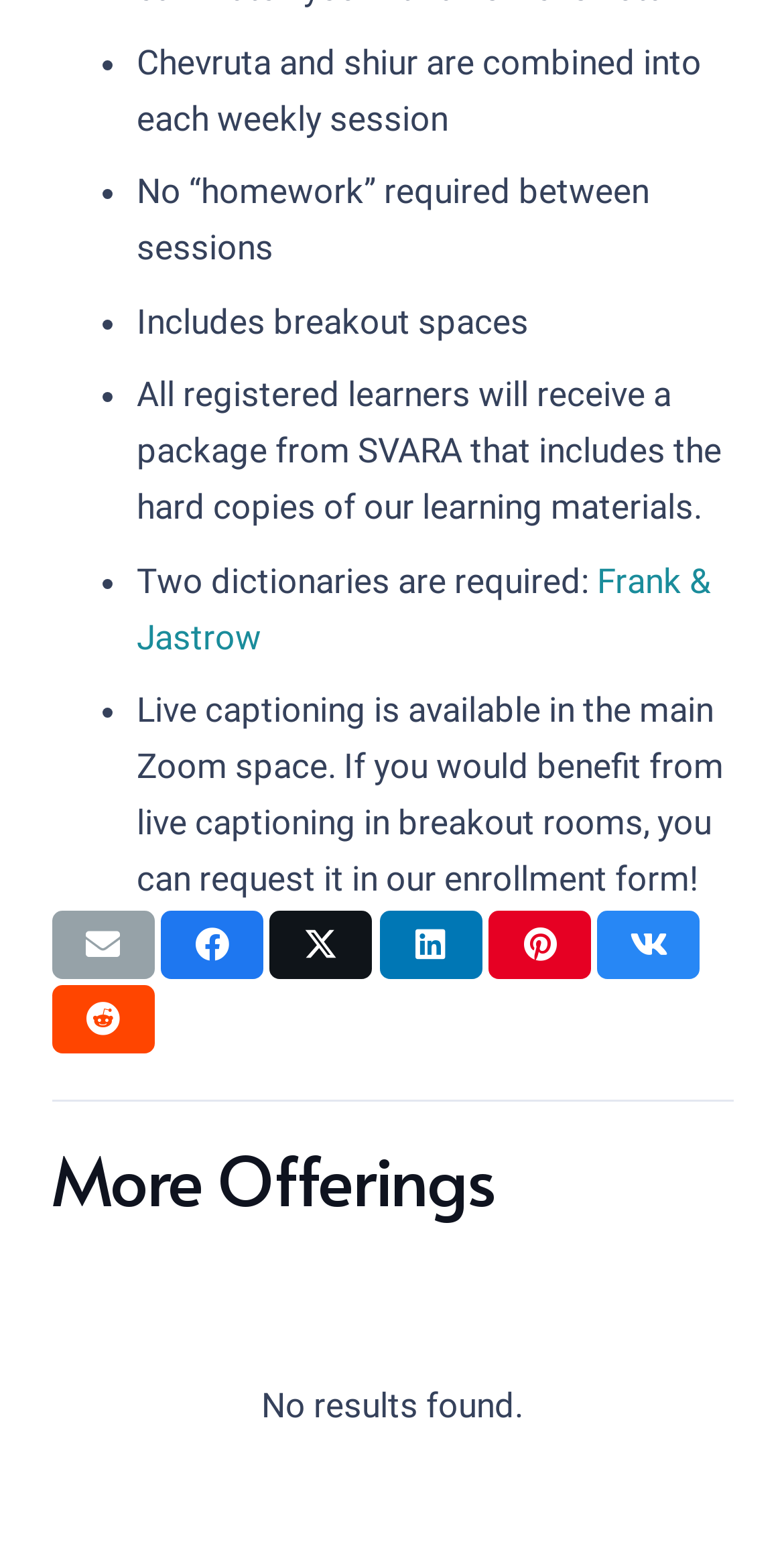Point out the bounding box coordinates of the section to click in order to follow this instruction: "Click 'Tweet this'".

[0.344, 0.587, 0.475, 0.631]